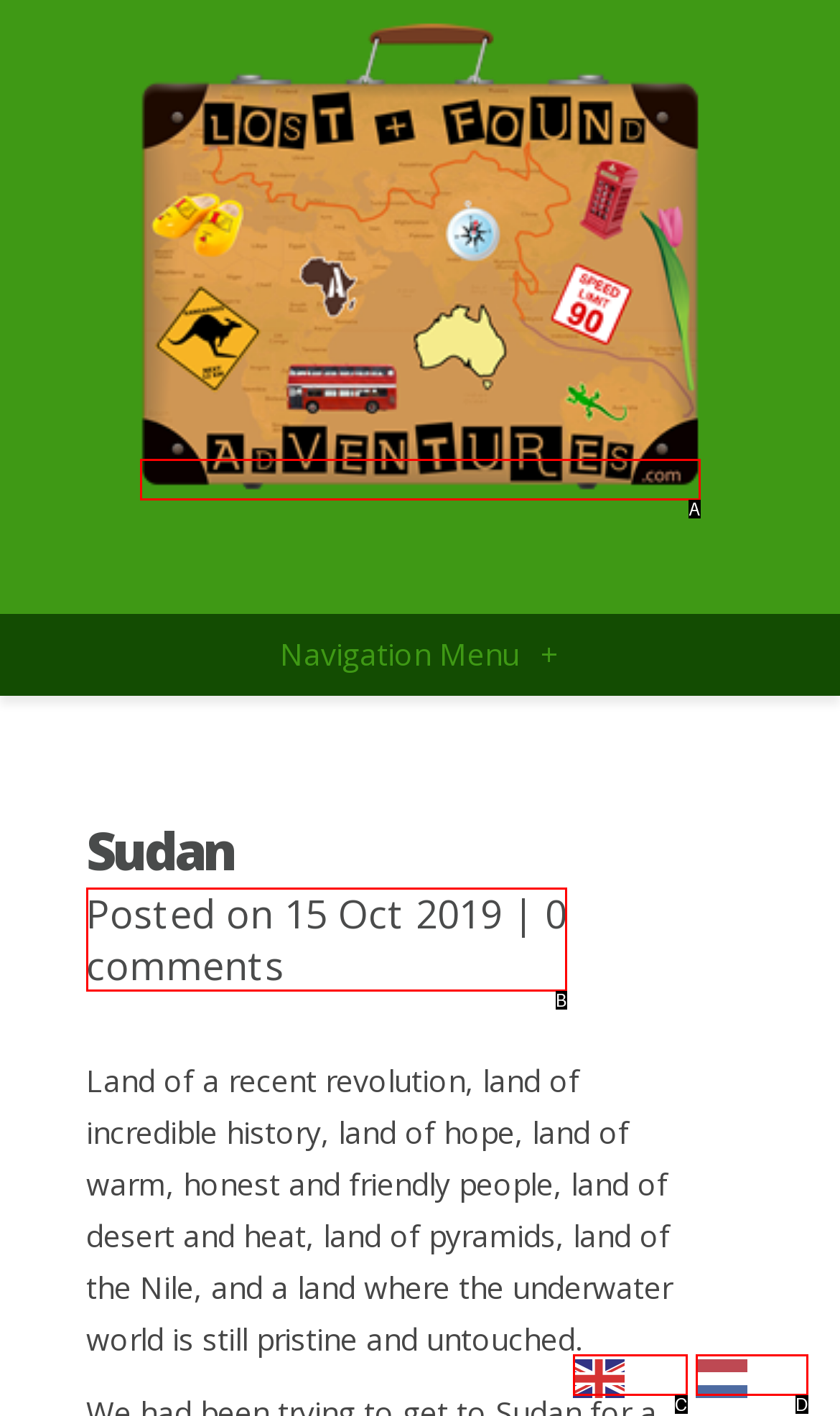Identify the HTML element that best fits the description: 0 comments. Respond with the letter of the corresponding element.

B